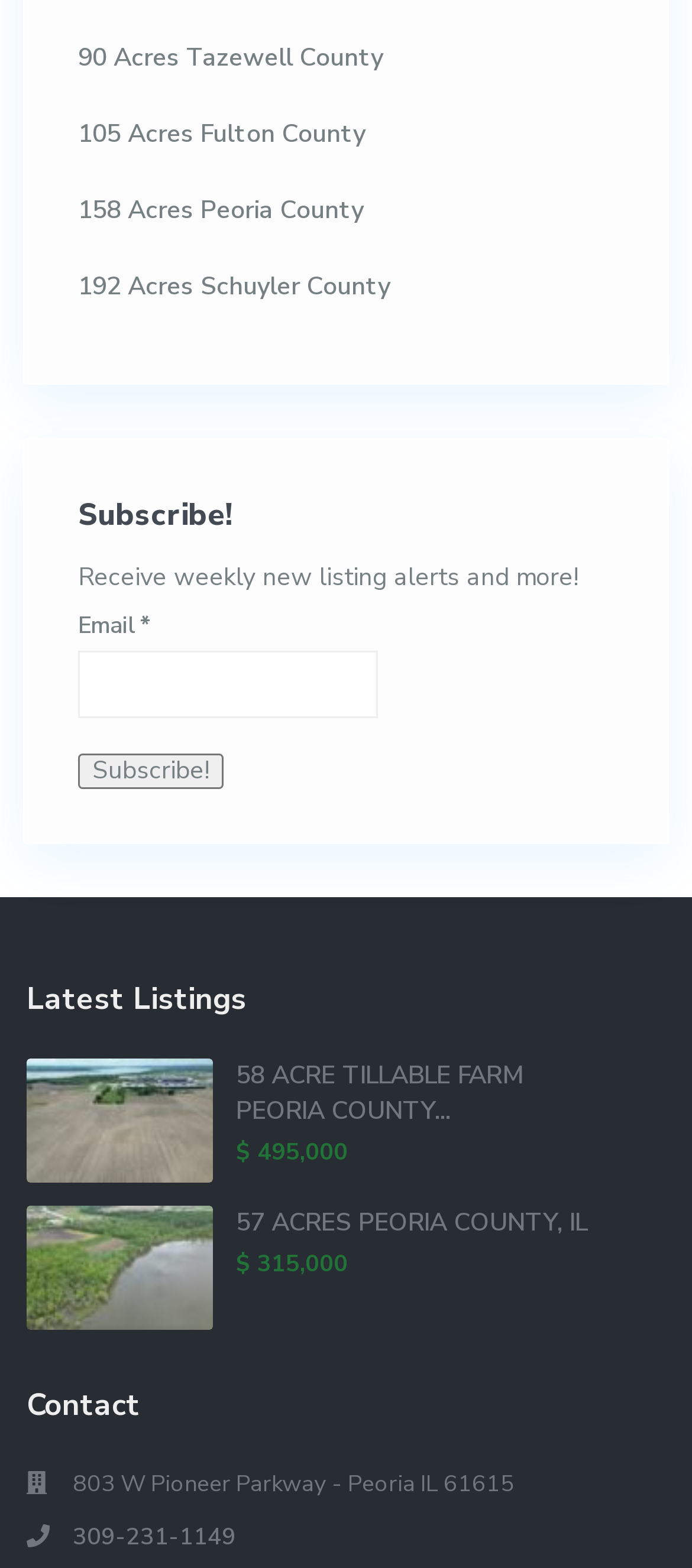How many textboxes are there on the webpage?
Could you answer the question with a detailed and thorough explanation?

I searched the entire webpage and found only one textbox, which is labeled as 'Email'.